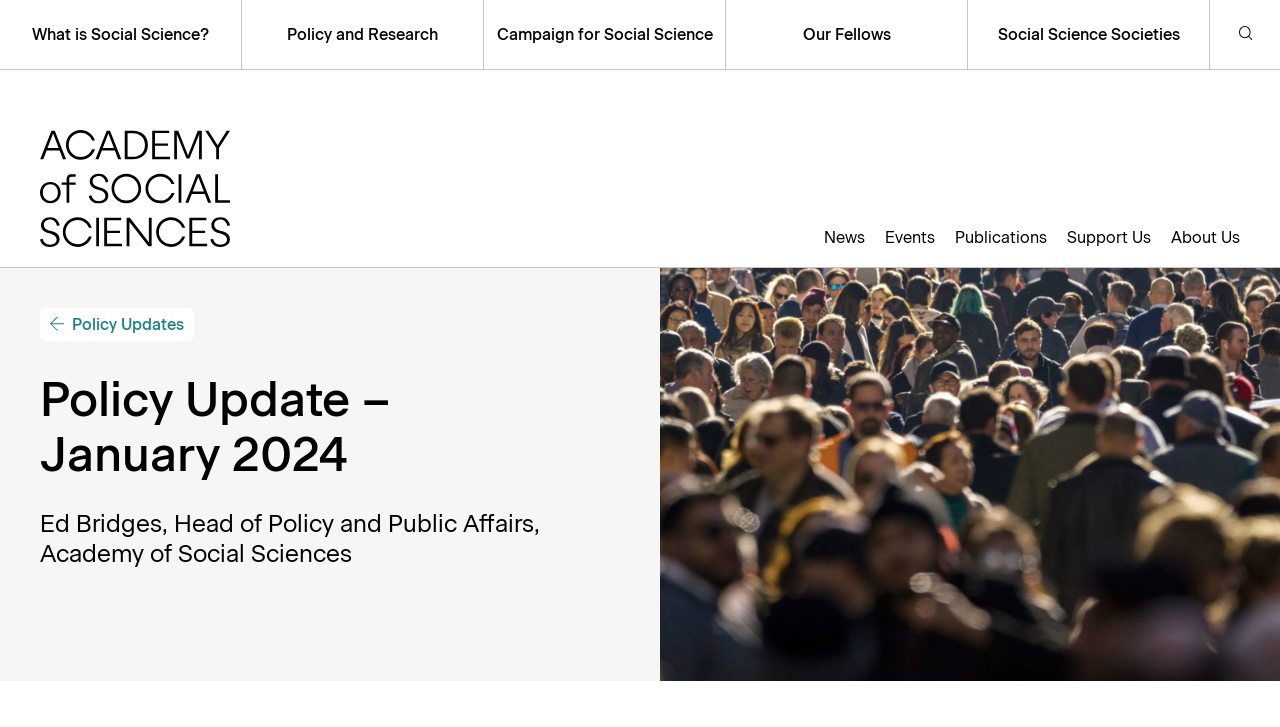Identify the bounding box coordinates for the element that needs to be clicked to fulfill this instruction: "Go to the 'News' section". Provide the coordinates in the format of four float numbers between 0 and 1: [left, top, right, bottom].

[0.644, 0.314, 0.676, 0.34]